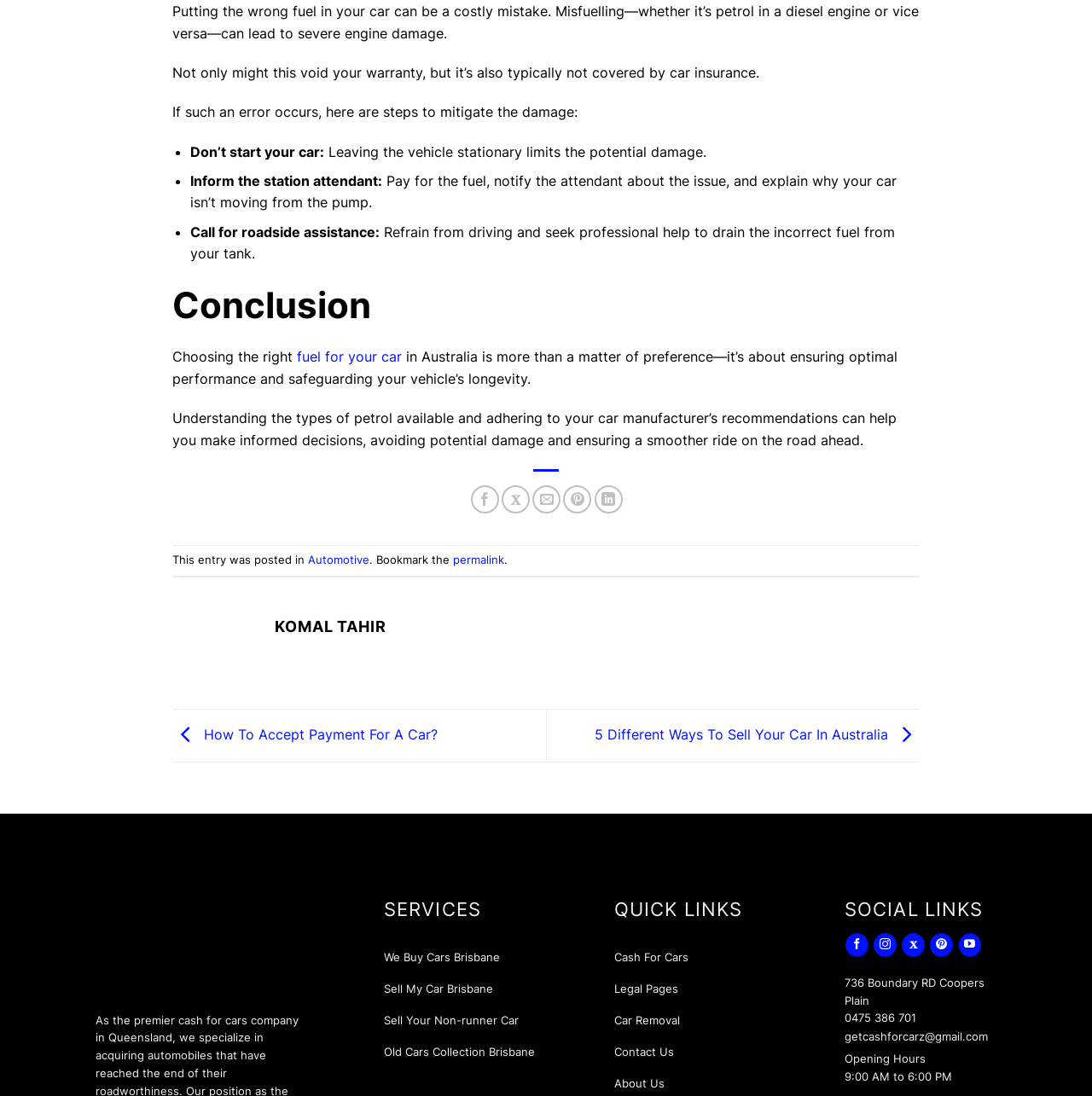What to do if you put wrong fuel in your car?
Provide a thorough and detailed answer to the question.

According to the webpage, if you put the wrong fuel in your car, you should not start the car, inform the station attendant about the issue, and call for roadside assistance to drain the incorrect fuel from your tank.